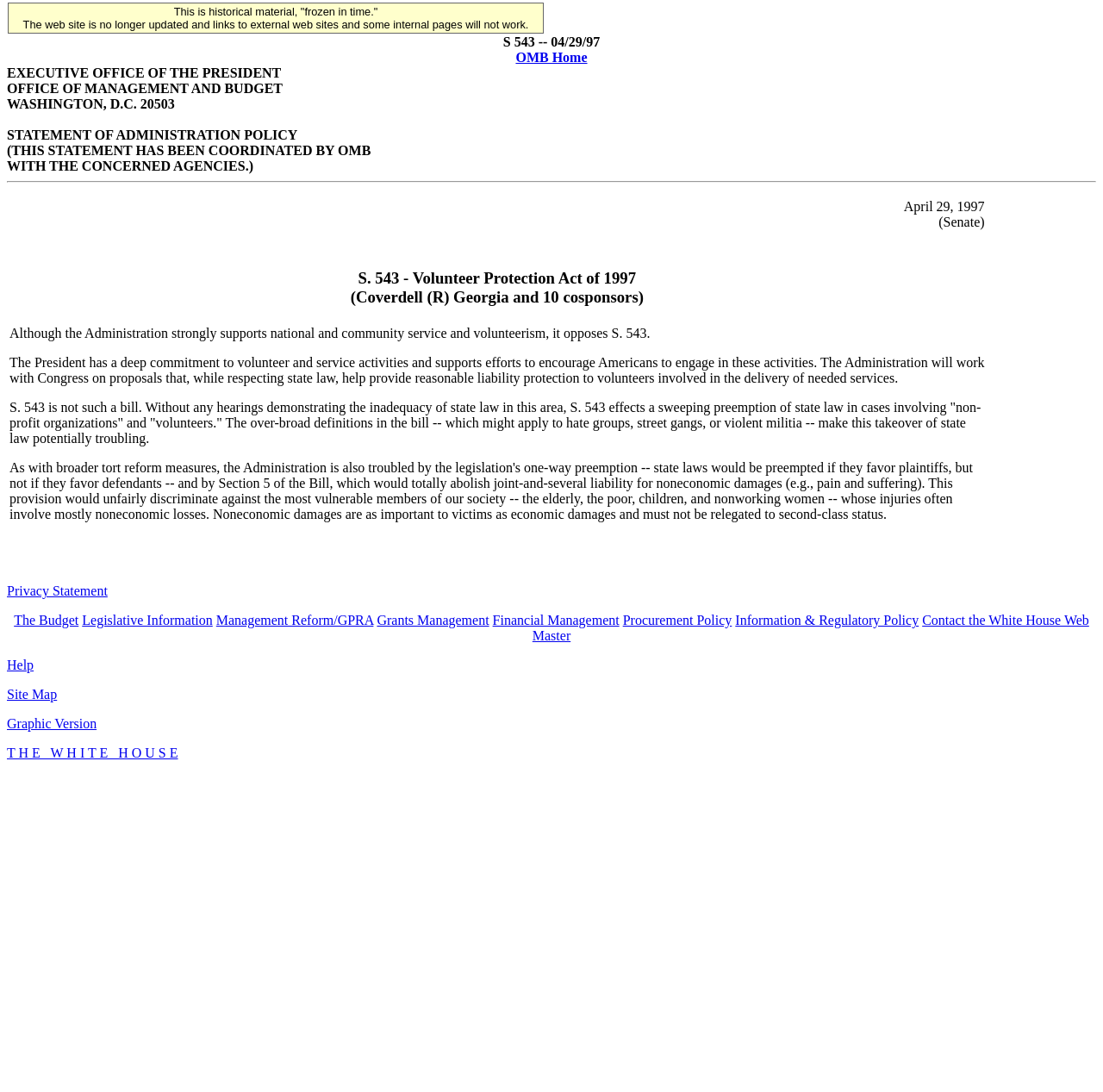Give a detailed account of the webpage's layout and content.

This webpage appears to be a historical document from the Executive Office of the President, specifically from the Office of Management and Budget. At the top, there is a notice stating that the website is no longer updated and some links may not work. Below this notice, there is a title "S 543 -- 04/29/97" which is also the title of the webpage.

On the left side, there is a section with the title "EXECUTIVE OFFICE OF THE PRESIDENT" followed by "OFFICE OF MANAGEMENT AND BUDGET" and "WASHINGTON, D.C. 20503". Below this, there is a statement of administration policy regarding a bill, S. 543 - Volunteer Protection Act of 1997.

The main content of the webpage is a table with three rows, each containing information about the bill. The first row has the date "April 29, 1997 (Senate)". The second row has the title of the bill, "S. 543 - Volunteer Protection Act of 1997 (Coverdell (R) Georgia and 10 cosponsors)". The third row has a lengthy statement from the administration explaining their opposition to the bill, citing concerns about the bill's preemption of state law and its potential impact on vulnerable members of society.

At the bottom of the webpage, there are several links to other pages, including "OMB Home", "Privacy Statement", "The Budget", "Legislative Information", and others. These links are arranged horizontally across the page.